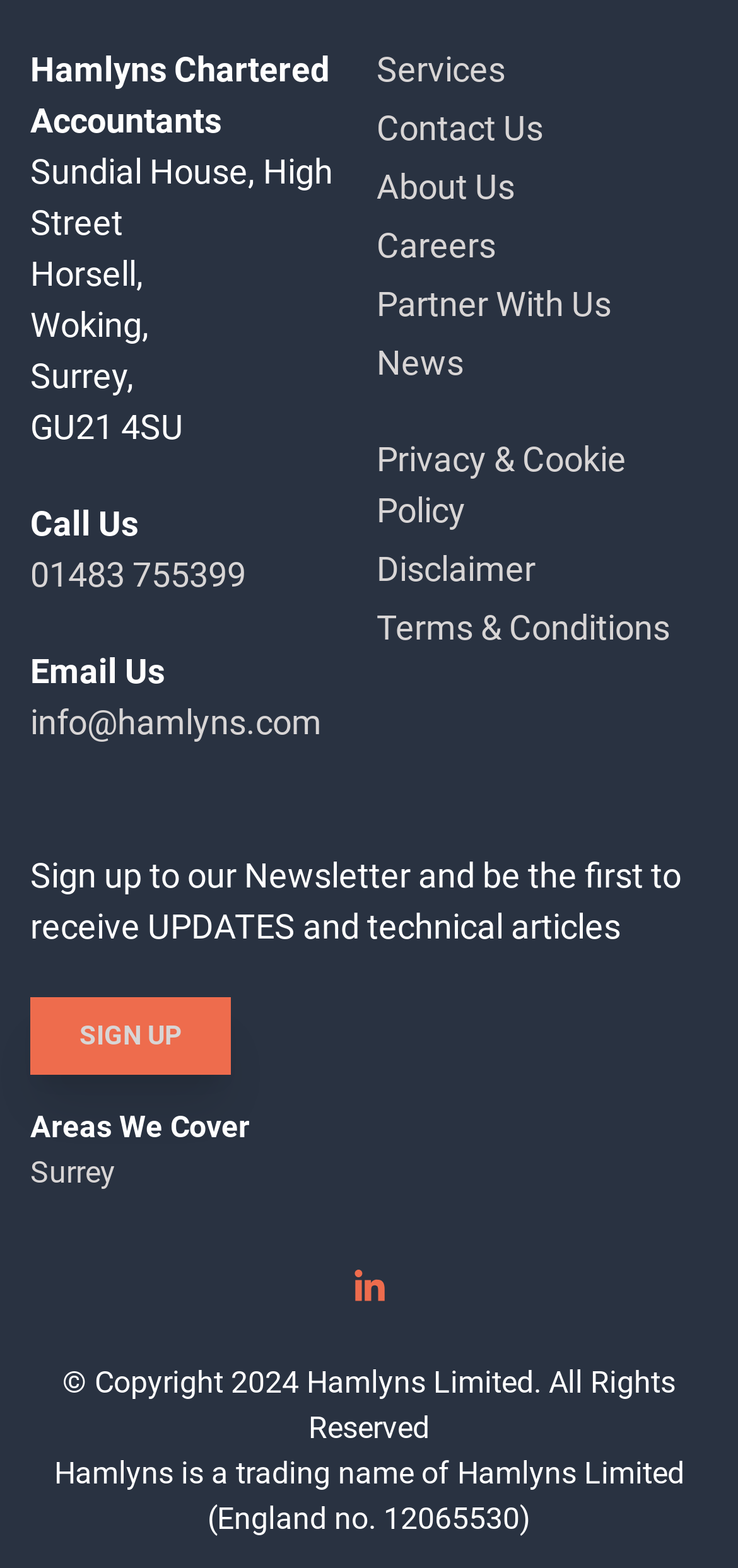Answer this question in one word or a short phrase: What is the company name?

Hamlyns